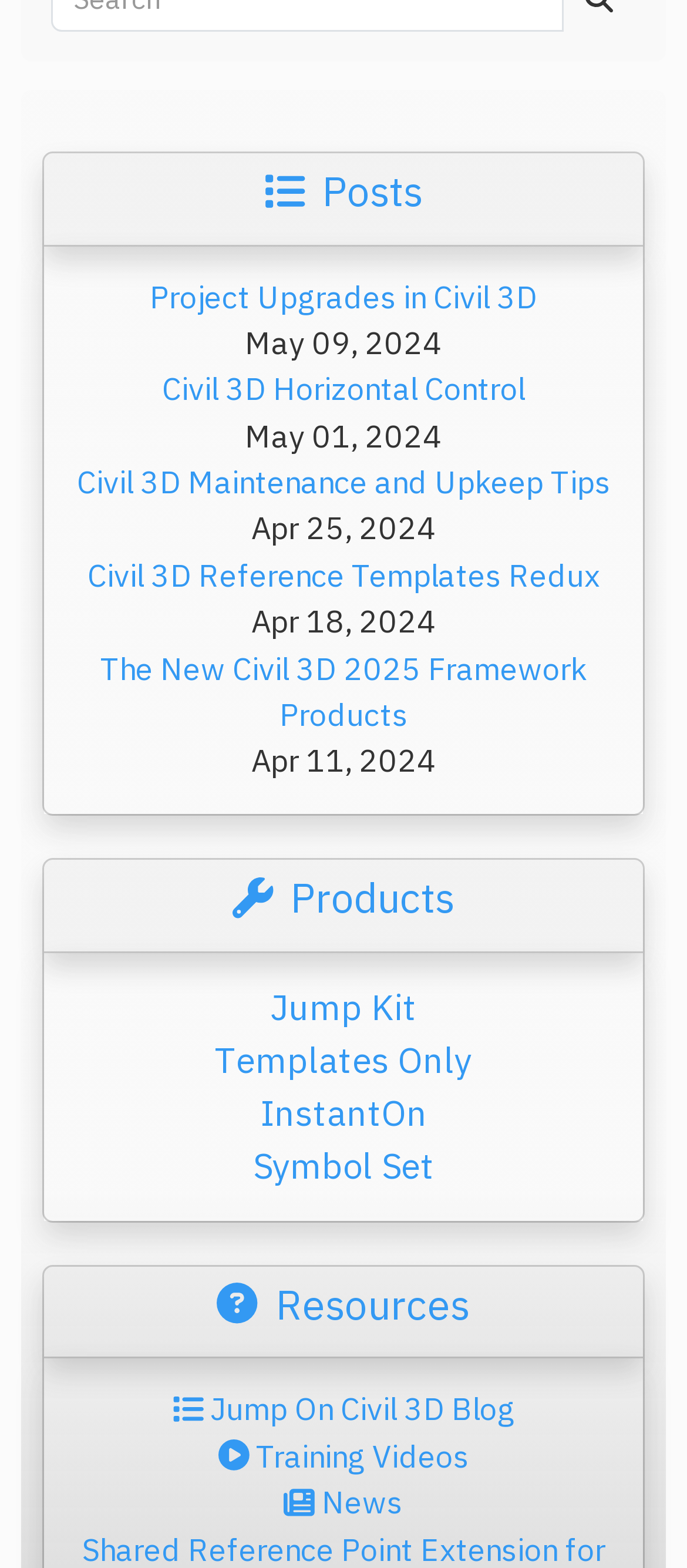Predict the bounding box coordinates of the area that should be clicked to accomplish the following instruction: "View posts". The bounding box coordinates should consist of four float numbers between 0 and 1, i.e., [left, top, right, bottom].

[0.105, 0.106, 0.895, 0.138]